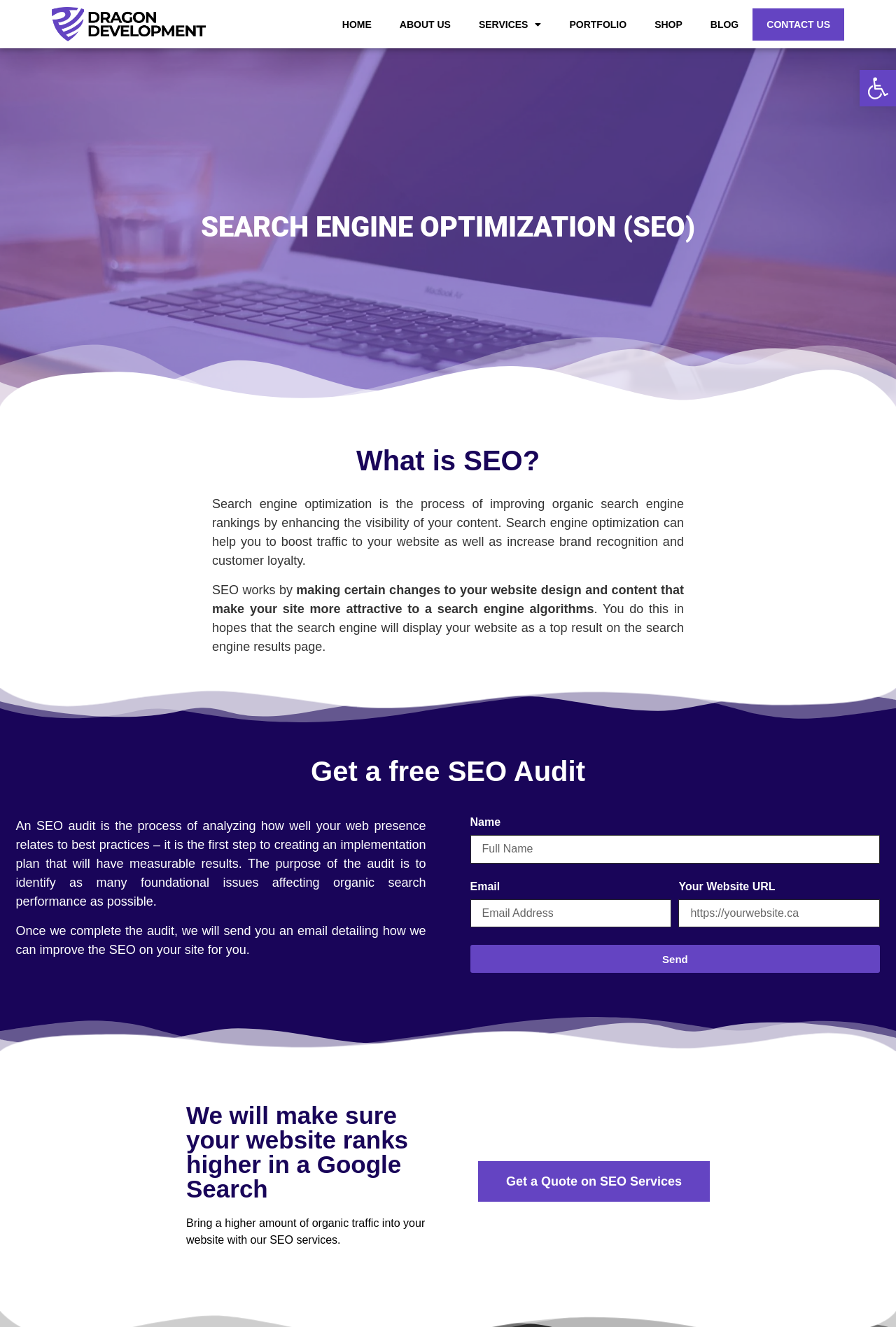Pinpoint the bounding box coordinates of the clickable area necessary to execute the following instruction: "Click on the Send button". The coordinates should be given as four float numbers between 0 and 1, namely [left, top, right, bottom].

[0.525, 0.712, 0.982, 0.733]